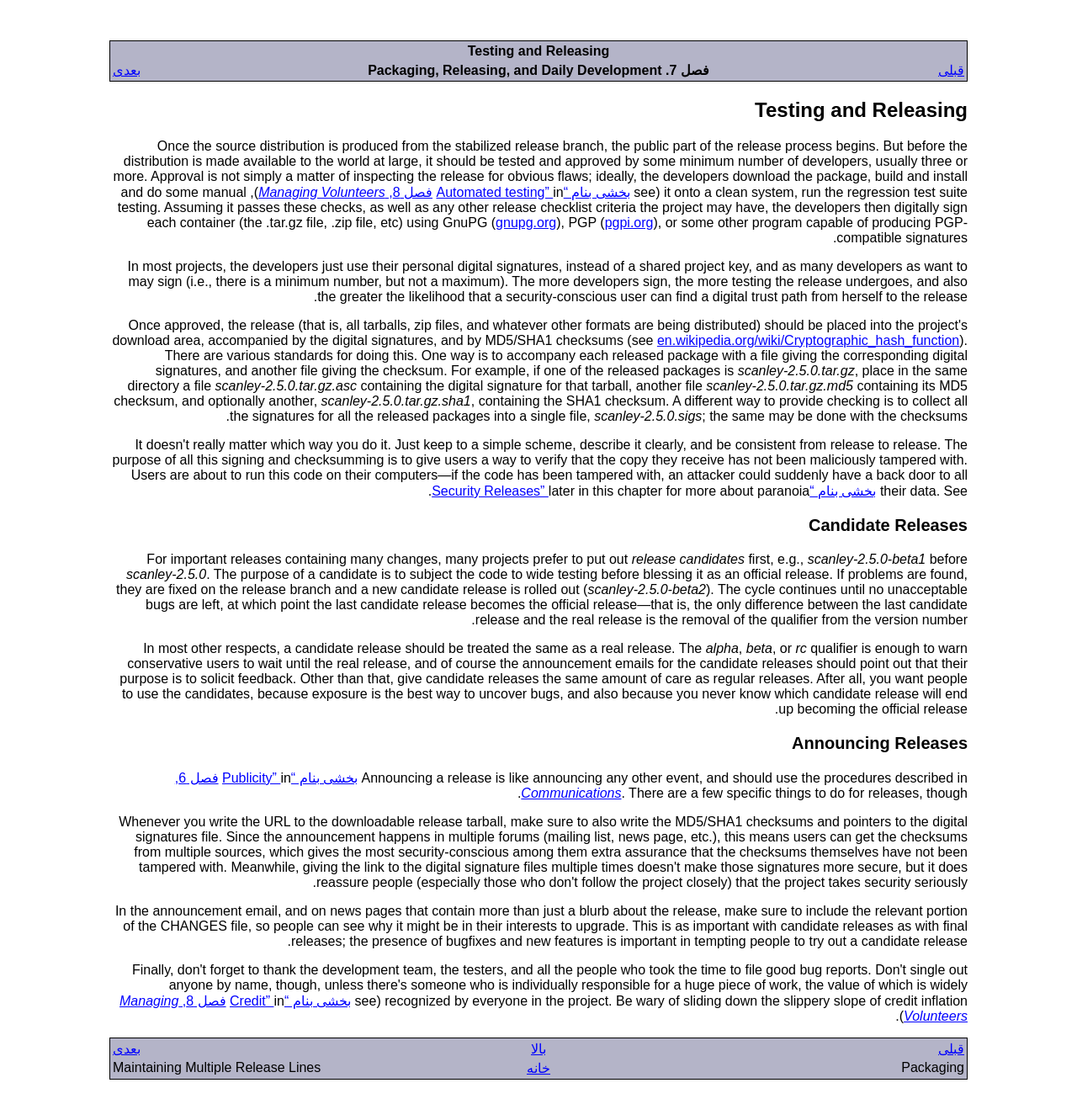Identify the bounding box coordinates of the clickable region required to complete the instruction: "go to next page". The coordinates should be given as four float numbers within the range of 0 and 1, i.e., [left, top, right, bottom].

[0.104, 0.055, 0.262, 0.071]